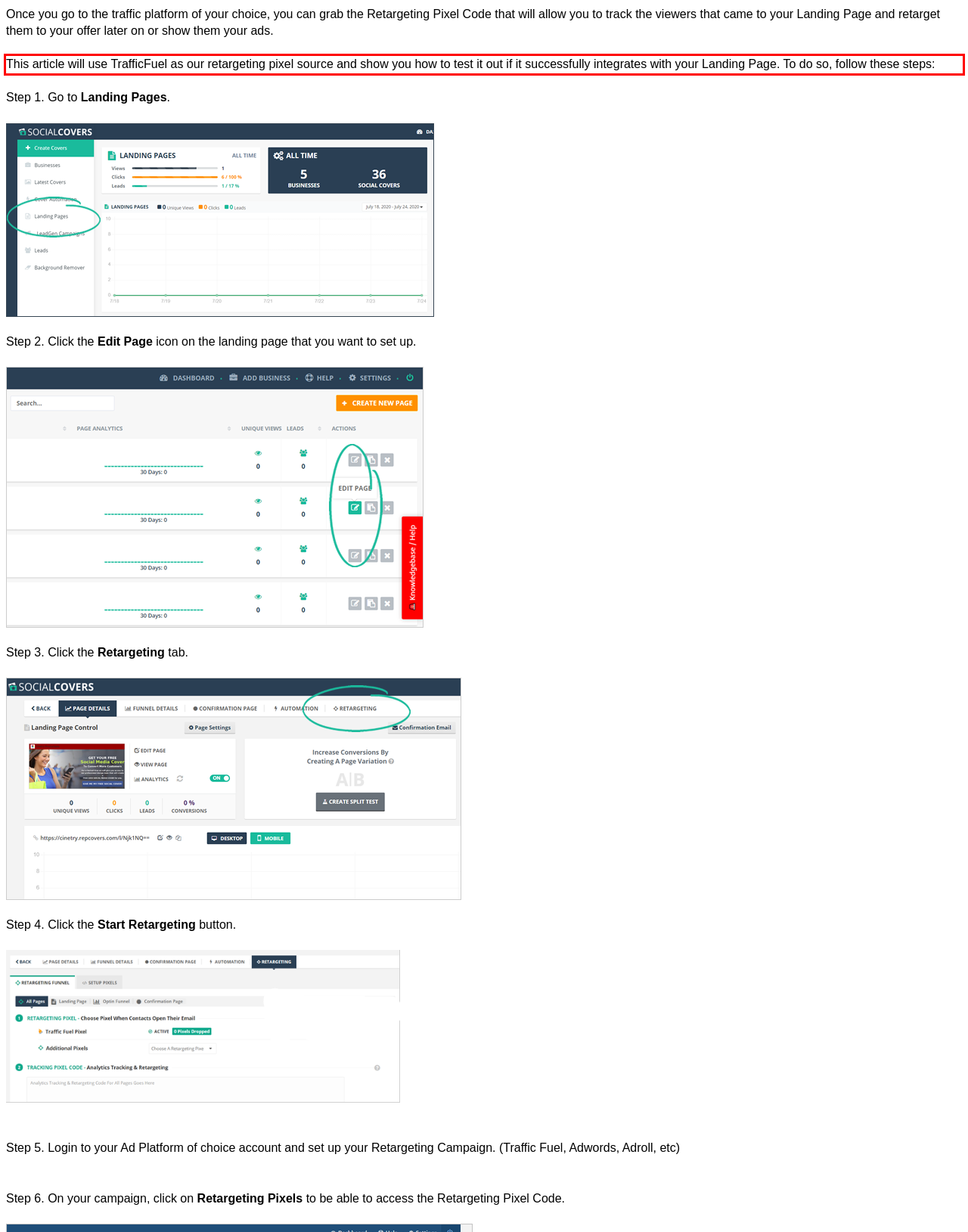You are presented with a screenshot containing a red rectangle. Extract the text found inside this red bounding box.

This article will use TrafficFuel as our retargeting pixel source and show you how to test it out if it successfully integrates with your Landing Page. To do so, follow these steps: